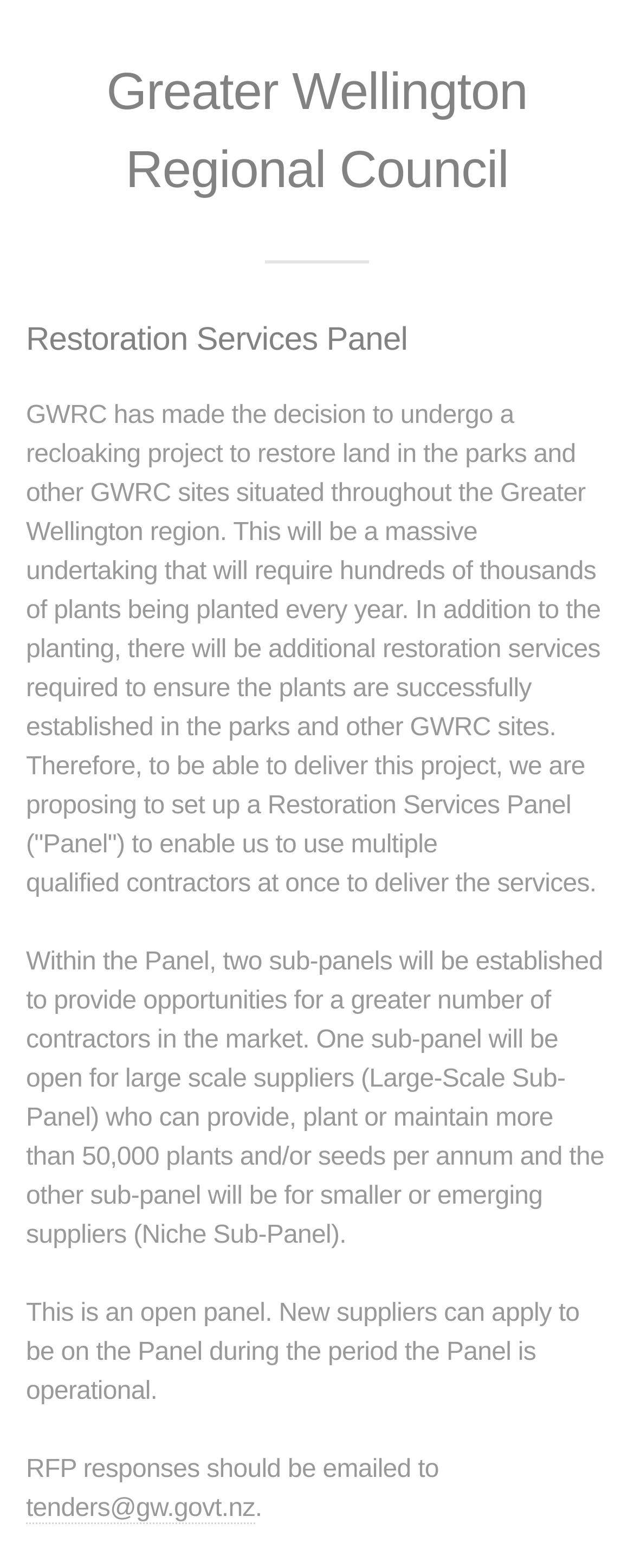Please study the image and answer the question comprehensively:
What is the minimum number of plants or seeds per annum for large scale suppliers?

The webpage states that one sub-panel will be open for large scale suppliers who can provide, plant or maintain more than 50,000 plants and/or seeds per annum, indicating that this is the minimum requirement for large scale suppliers.